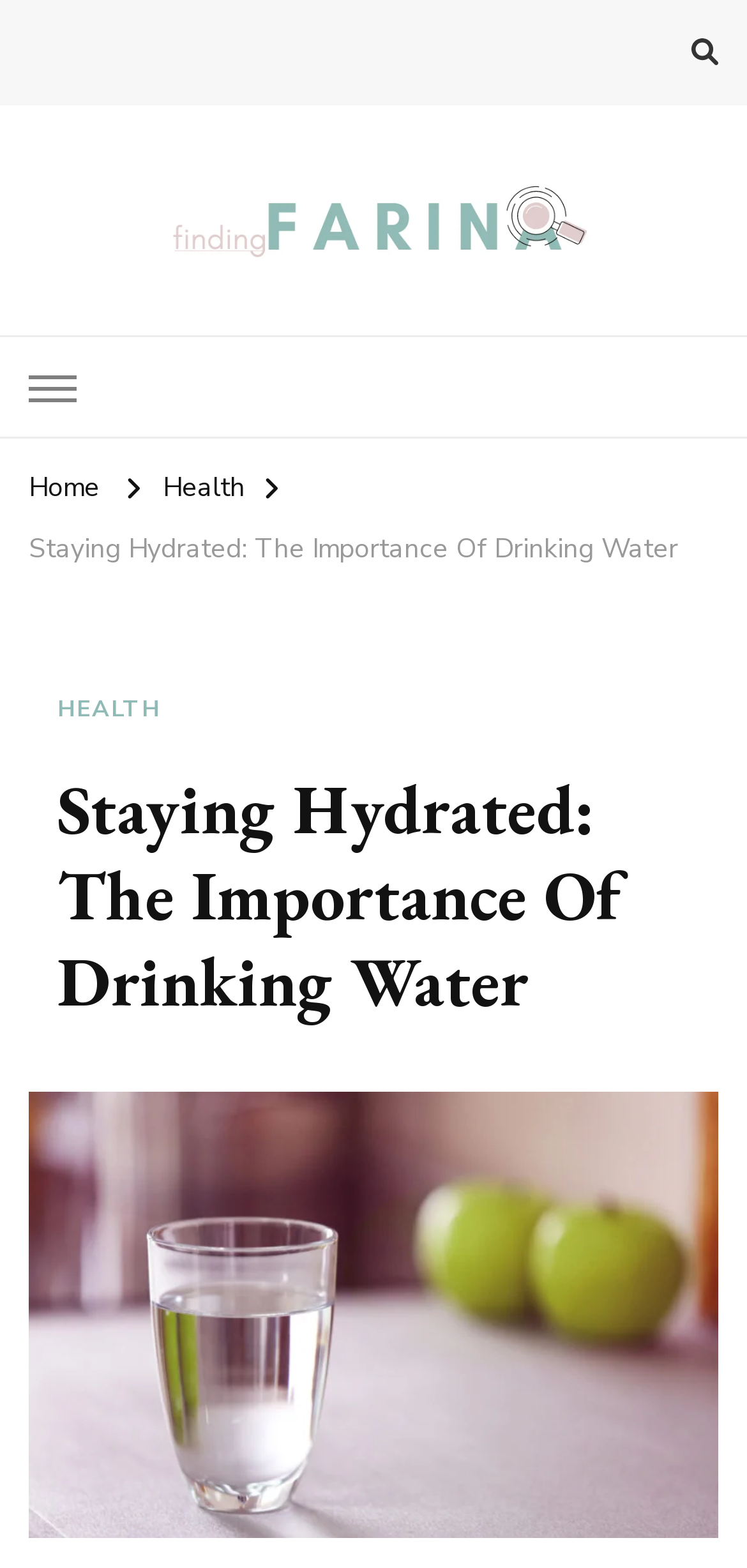How many main navigation links are there? Based on the image, give a response in one word or a short phrase.

3